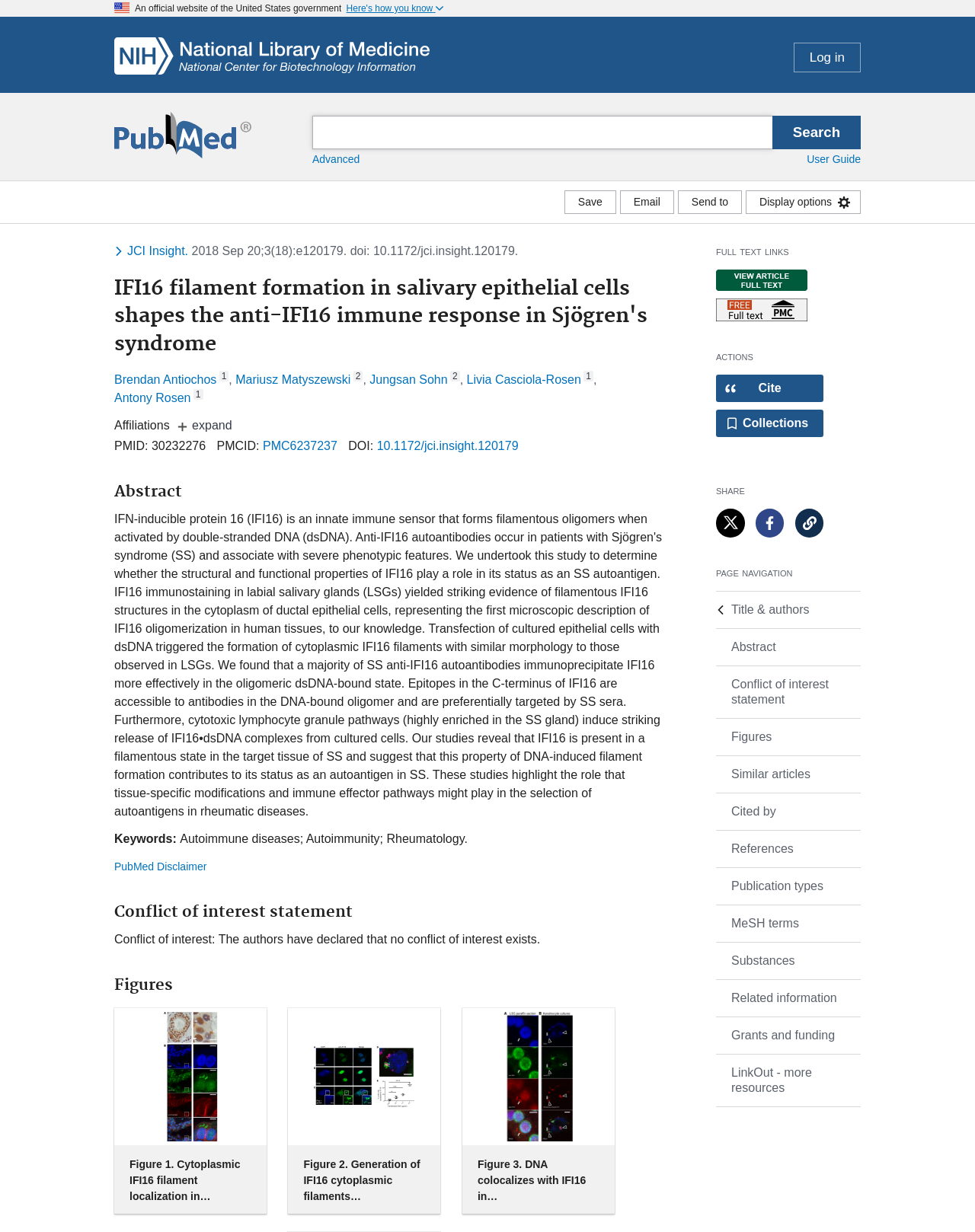Could you find the bounding box coordinates of the clickable area to complete this instruction: "Save the article"?

[0.579, 0.155, 0.632, 0.174]